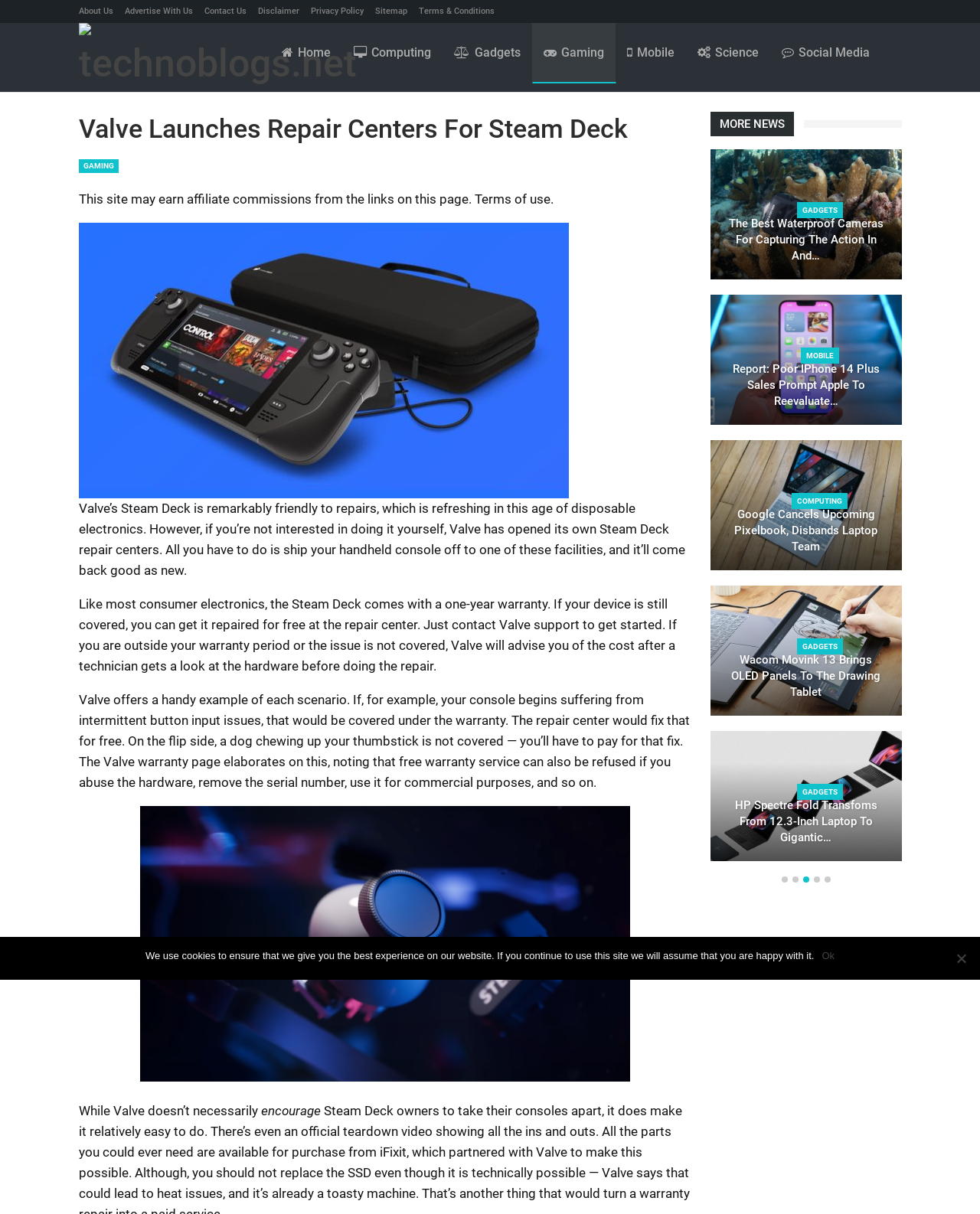Specify the bounding box coordinates of the element's region that should be clicked to achieve the following instruction: "Click on the 'DJI Mini 4K Makes Their Compact 4K Drone Even More Affordable' link". The bounding box coordinates consist of four float numbers between 0 and 1, in the format [left, top, right, bottom].

[0.725, 0.123, 0.92, 0.23]